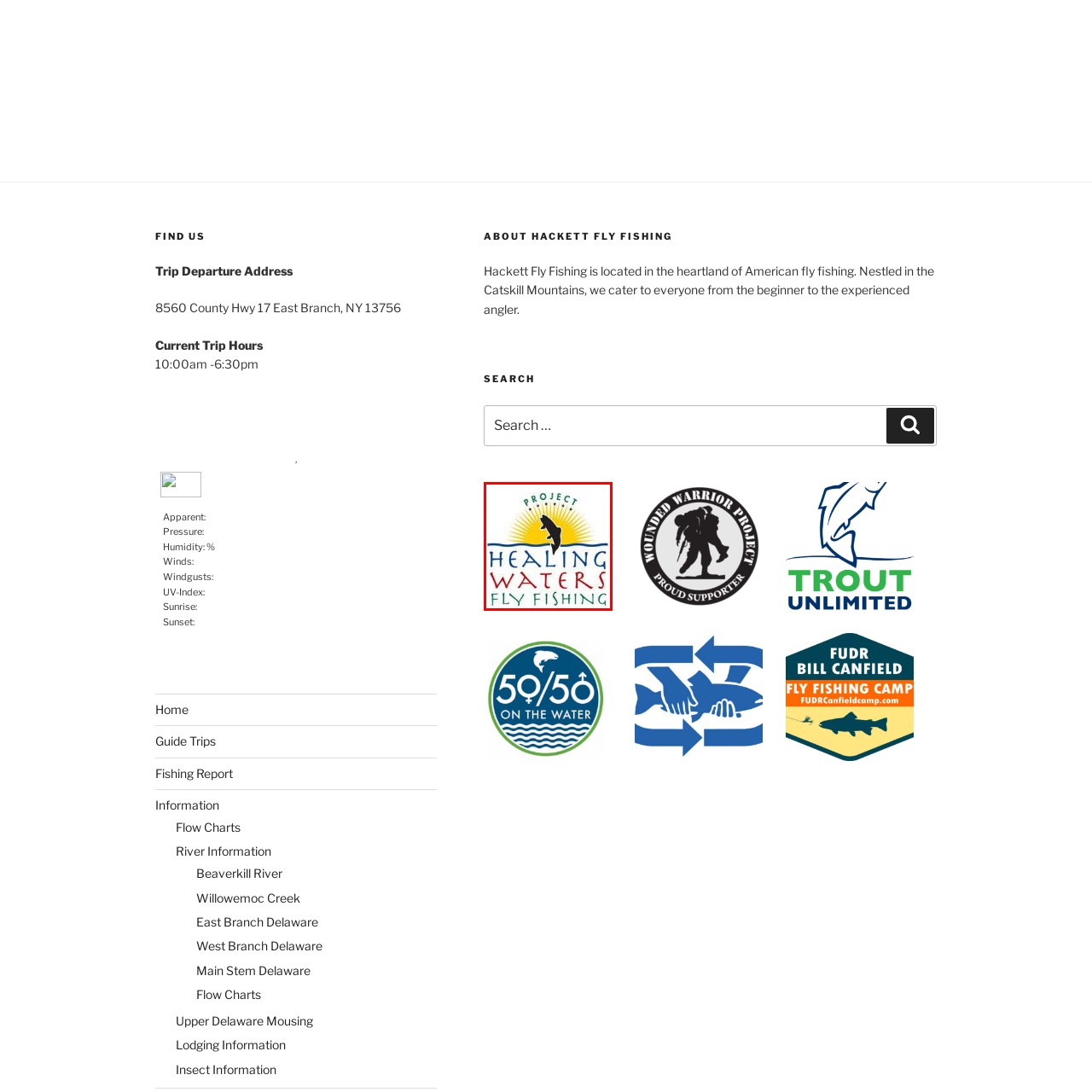Pay attention to the image encircled in red and give a thorough answer to the subsequent question, informed by the visual details in the image:
What is the significance of the sunburst in the logo?

The sunburst in the logo is a symbol of hope and renewal, which is fitting for an initiative that aims to provide healing experiences for veterans through fly fishing and outdoor activities.